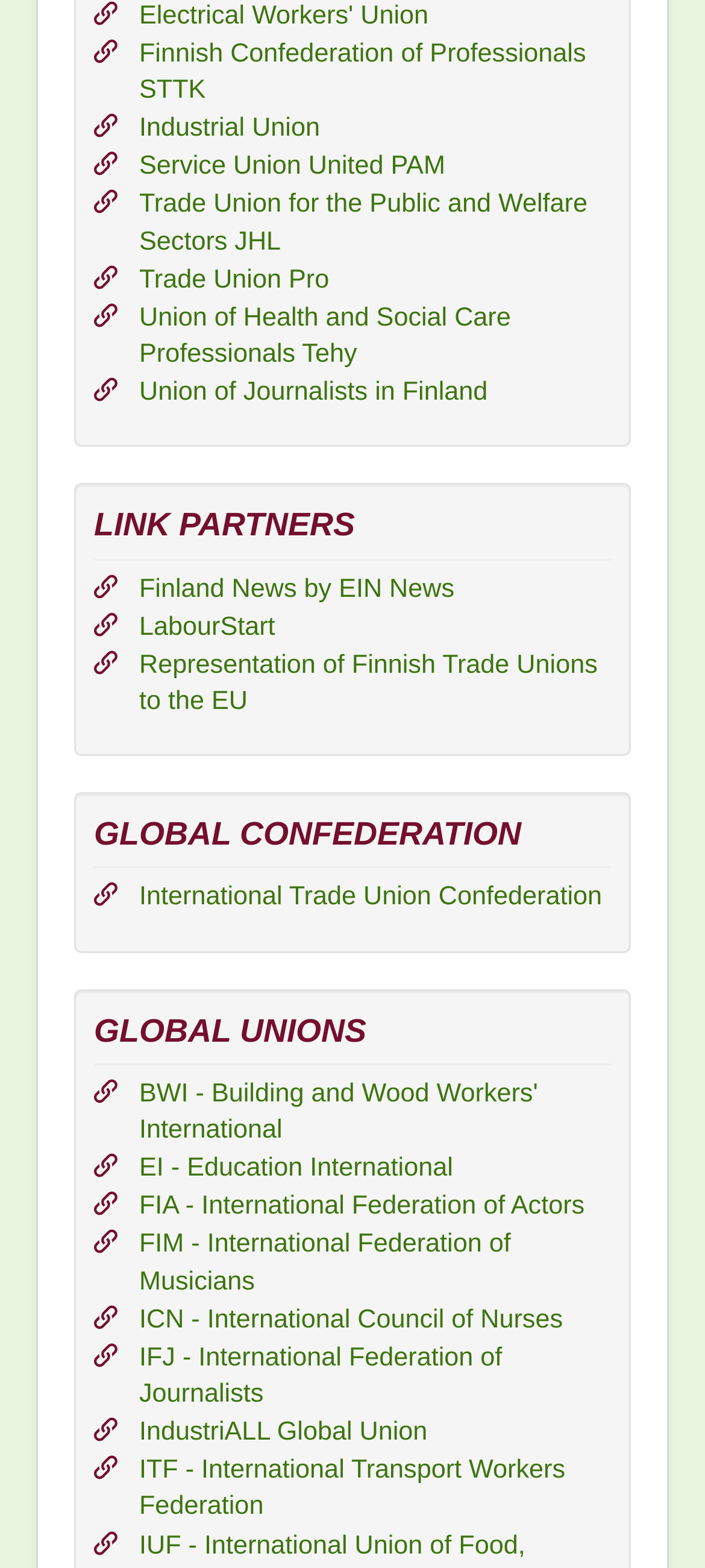What are the categories of links on this webpage? Using the information from the screenshot, answer with a single word or phrase.

Three